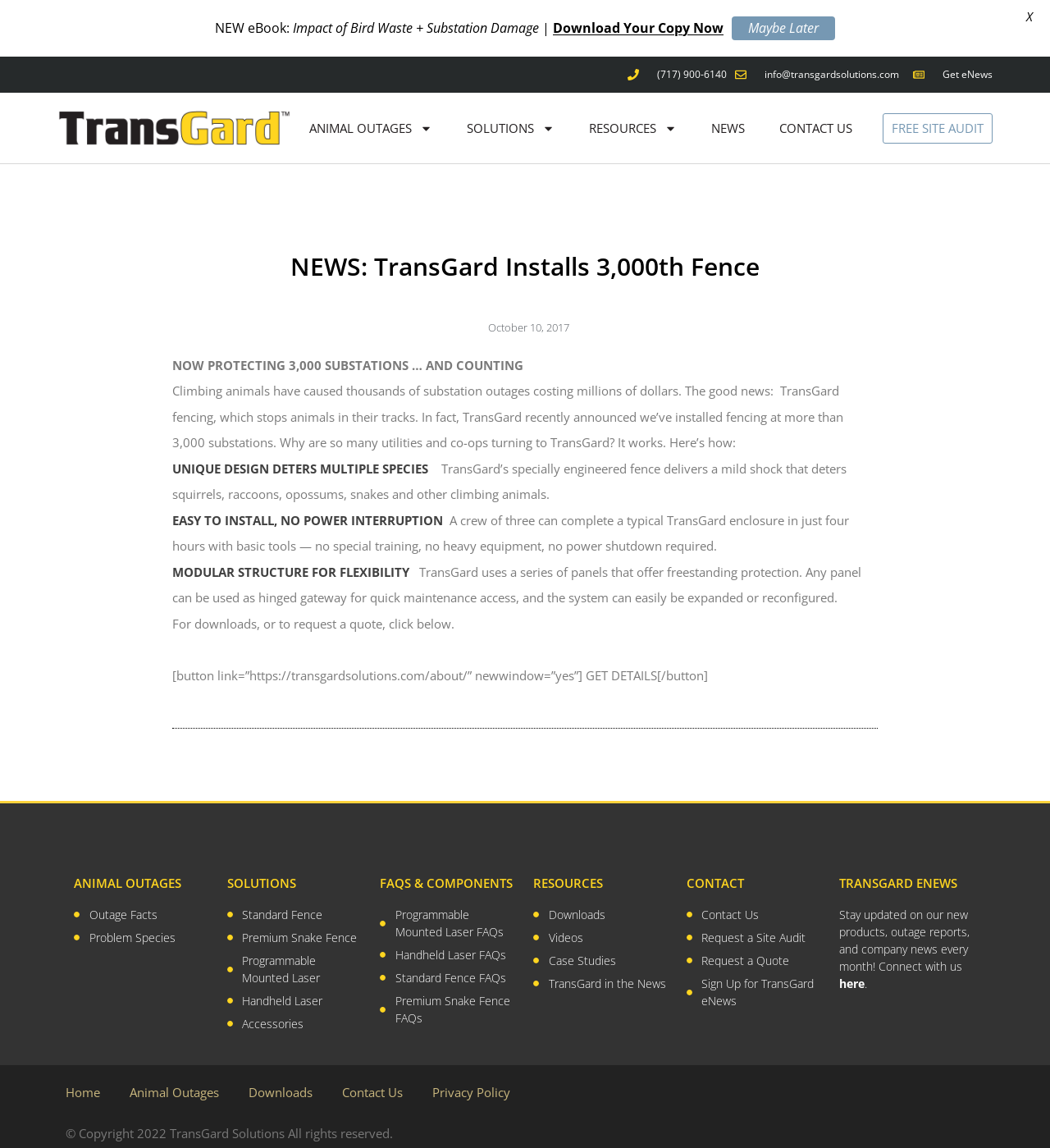Please examine the image and provide a detailed answer to the question: What is the benefit of TransGard fencing installation?

I inferred the benefit of TransGard fencing installation by reading the text on the webpage, which states 'A crew of three can complete a typical TransGard enclosure in just four hours with basic tools — no special training, no heavy equipment, no power shutdown required.' This suggests that the fencing can be installed without interrupting power.